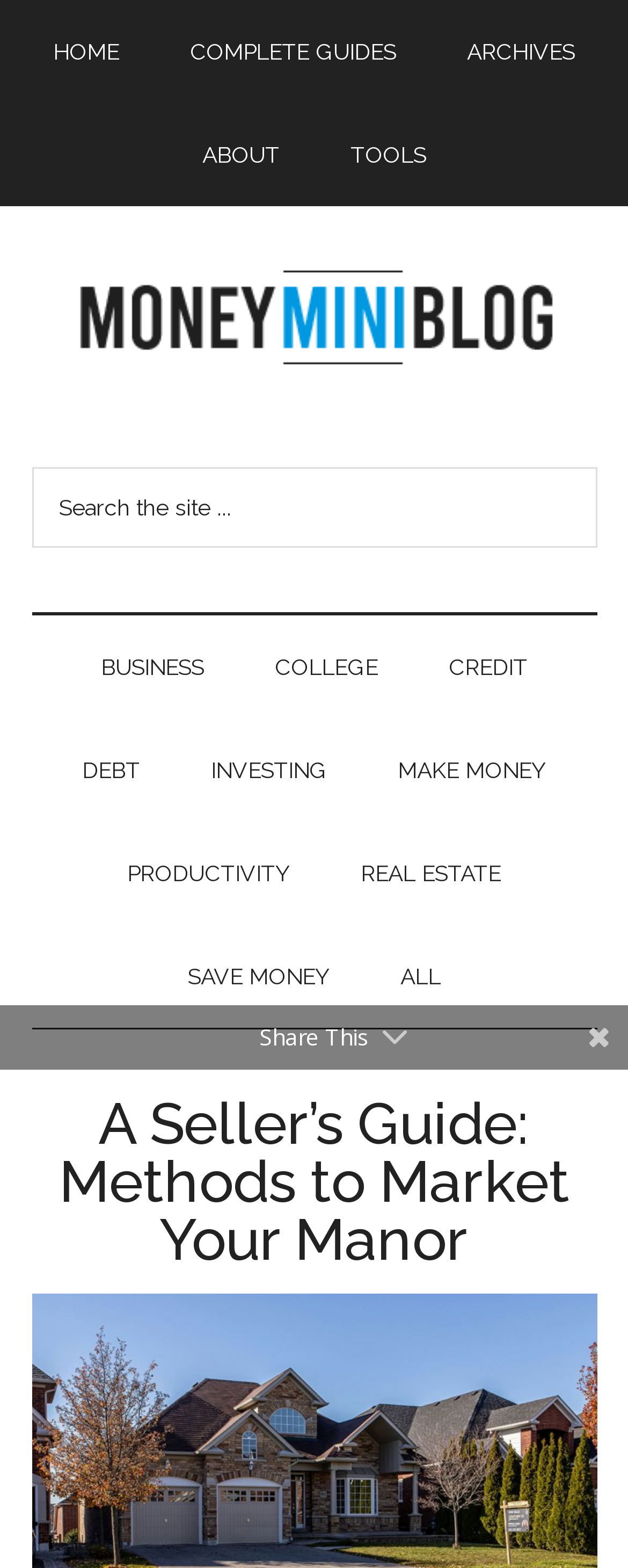Please determine the bounding box coordinates of the element's region to click for the following instruction: "Visit ABOUT page".

[0.271, 0.066, 0.496, 0.132]